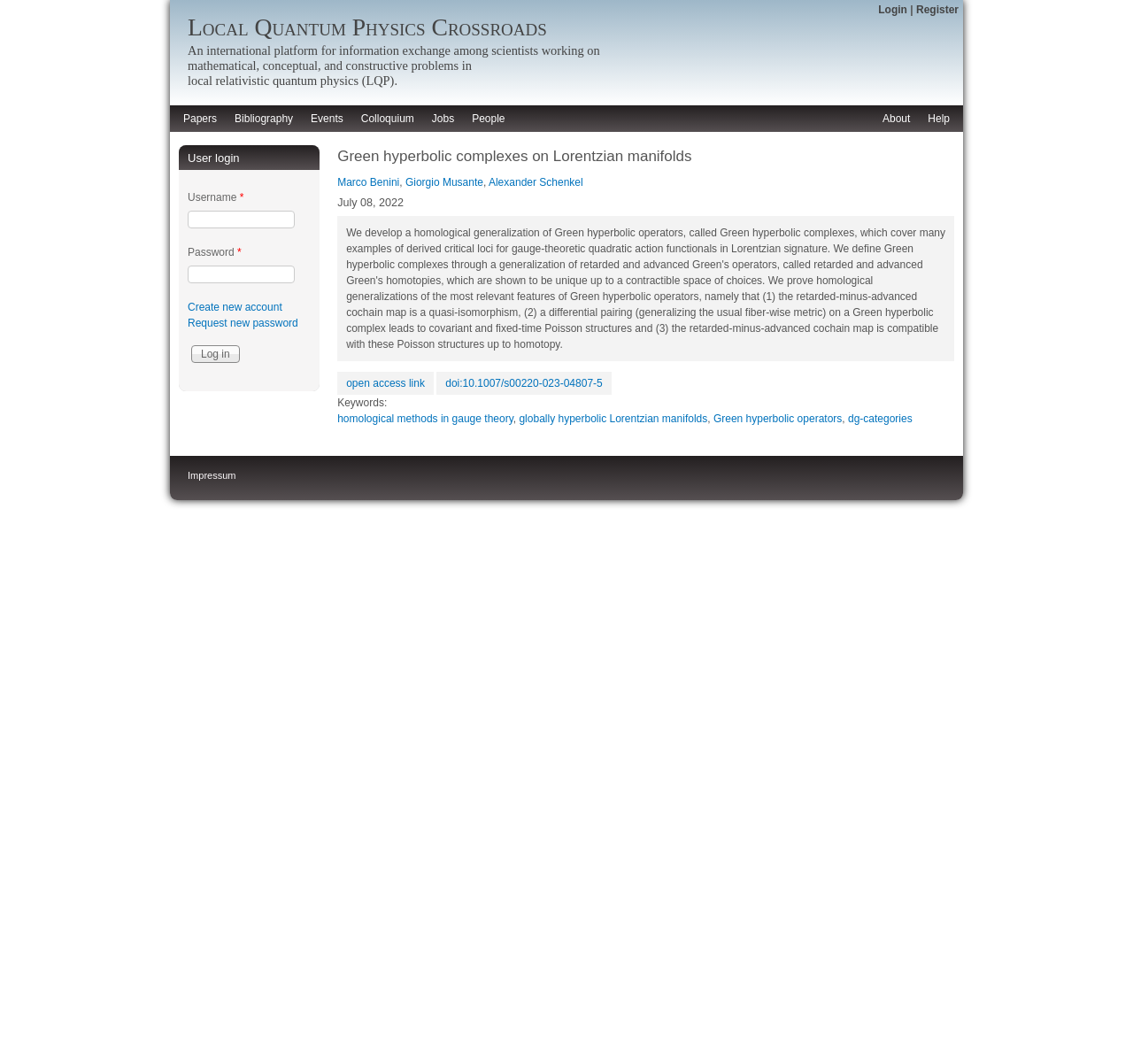Please locate the bounding box coordinates of the region I need to click to follow this instruction: "Click on the 'Login' link".

[0.775, 0.003, 0.801, 0.015]